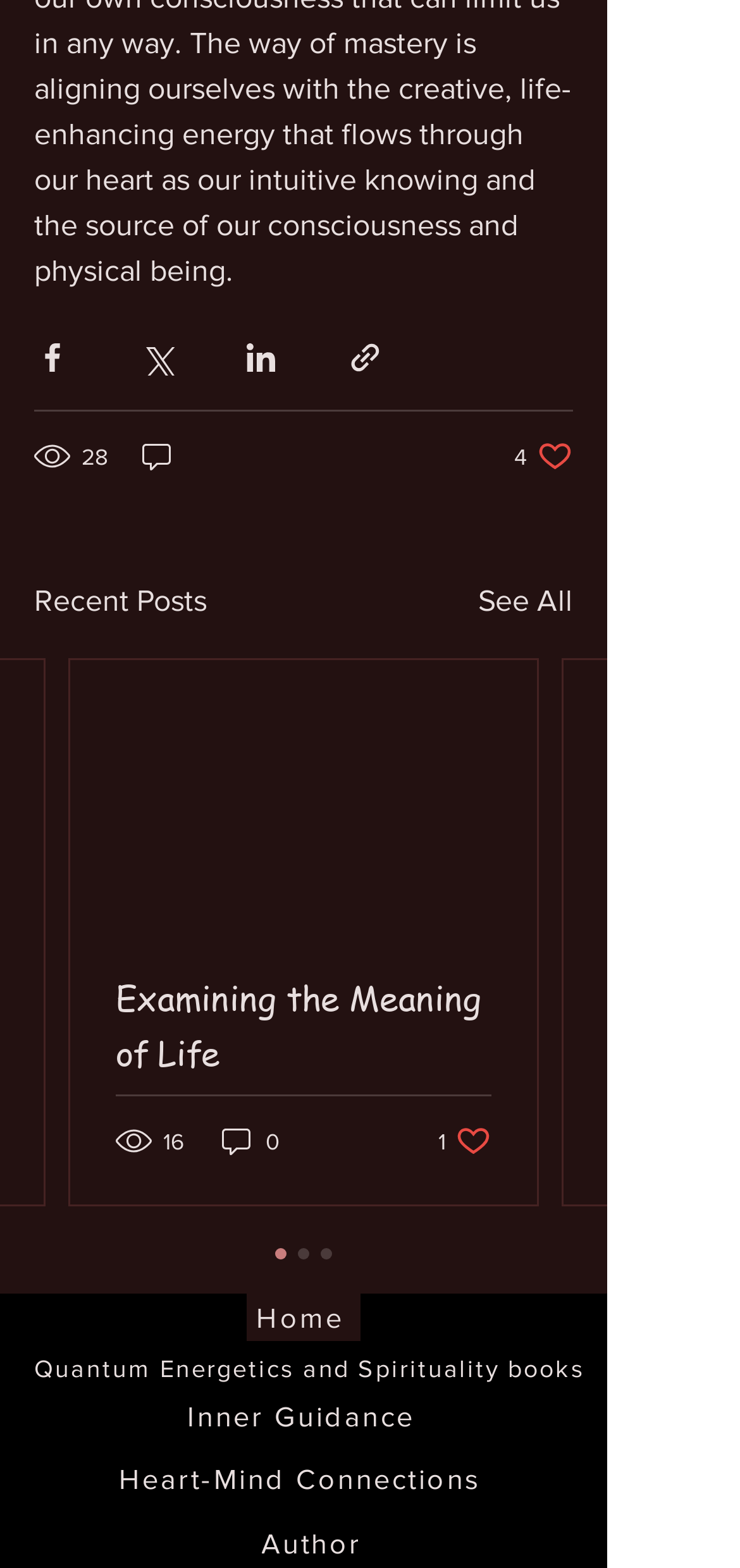How many social media sharing options are available?
Please respond to the question with a detailed and thorough explanation.

I counted the number of social media sharing buttons, which are 'Share via Facebook', 'Share via Twitter', 'Share via LinkedIn', and 'Share via link'. Therefore, there are 4 social media sharing options available.